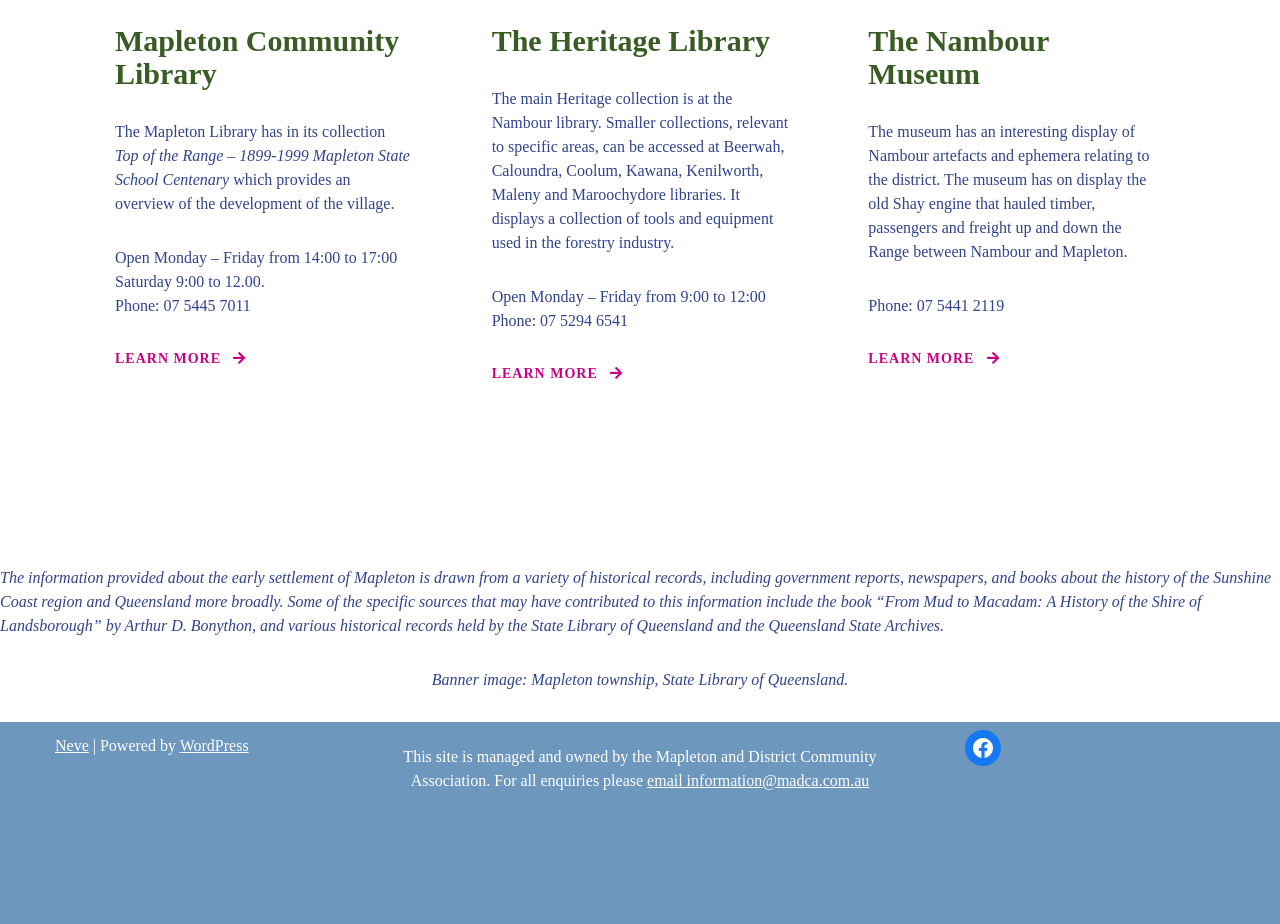What are the hours of operation for the Mapleton Community Library on Saturday?
Answer the question in as much detail as possible.

I found this answer by looking at the section with the heading 'Mapleton Community Library' and reading the text that mentions the hours of operation for Saturday.